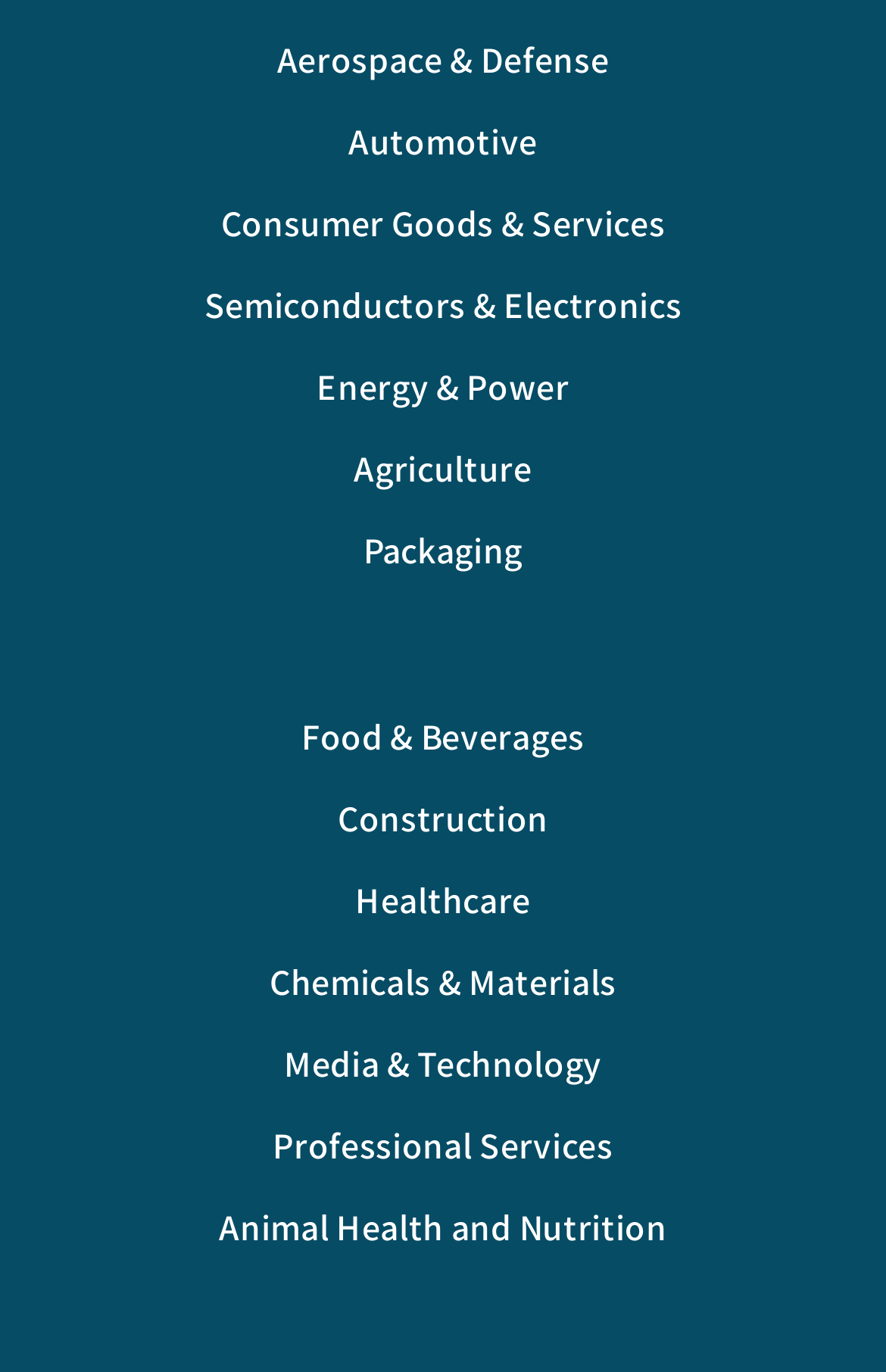Locate the bounding box for the described UI element: "Packaging". Ensure the coordinates are four float numbers between 0 and 1, formatted as [left, top, right, bottom].

[0.41, 0.385, 0.59, 0.419]